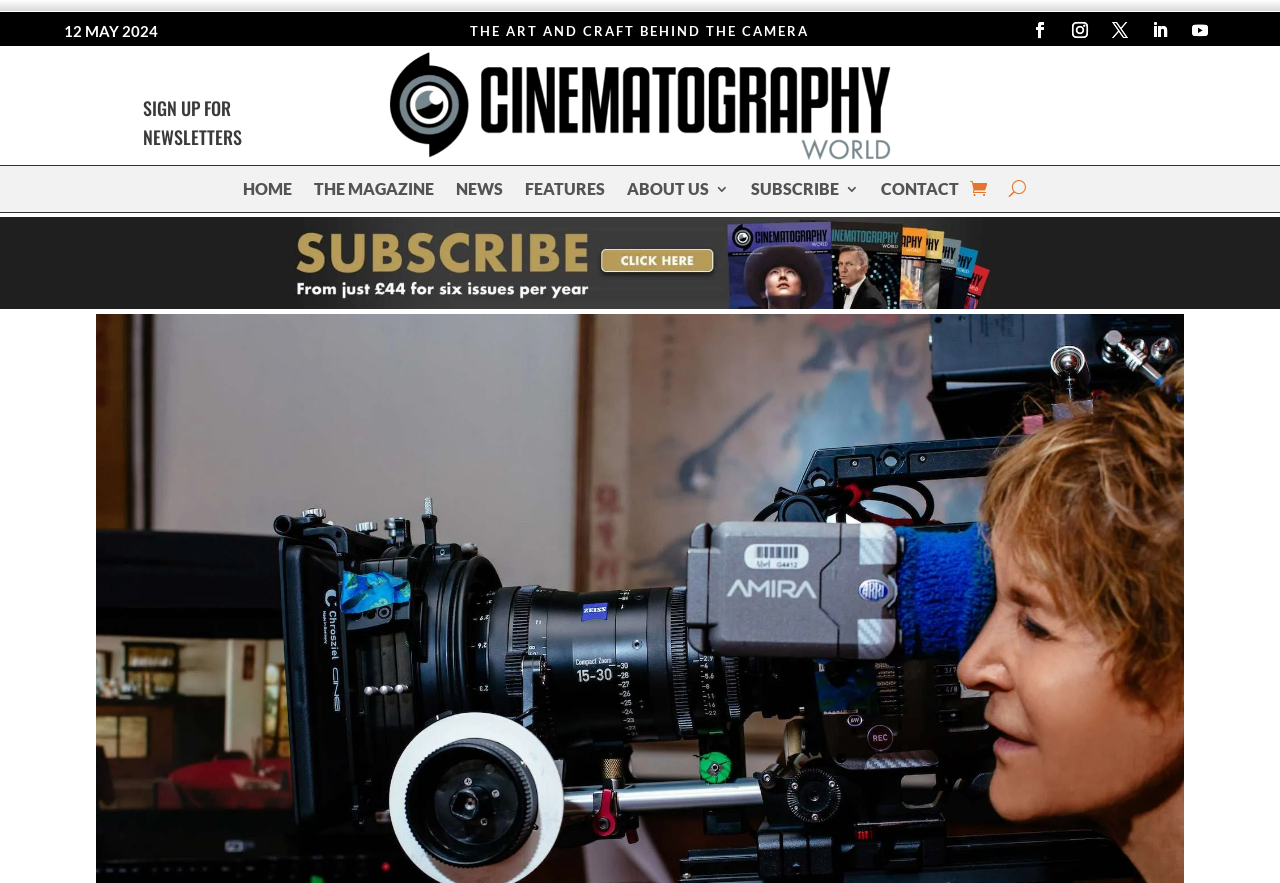Identify and extract the heading text of the webpage.

Zeiss Cinema Americas and Women in Media announce Zeiss Altitude Awards